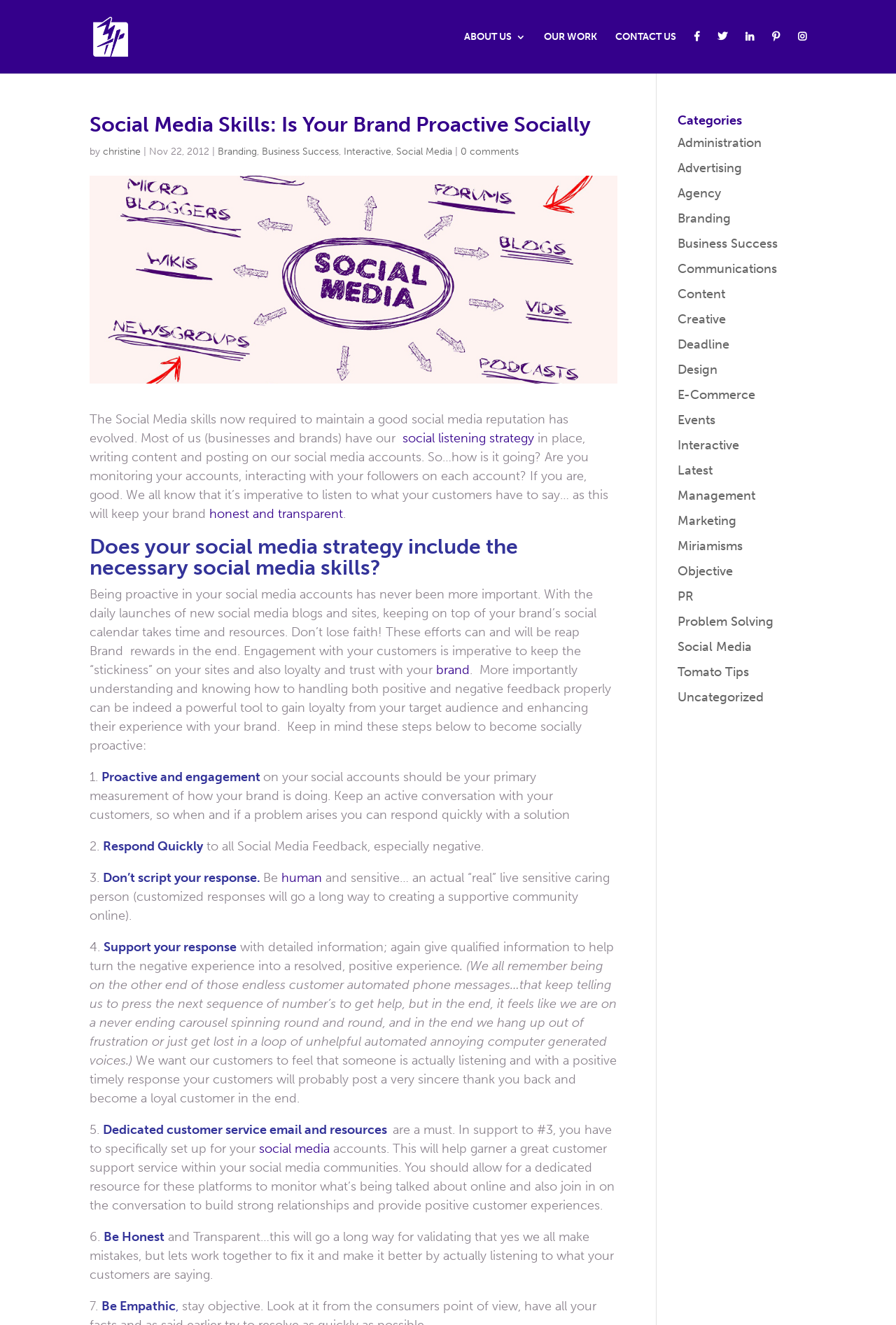Bounding box coordinates should be in the format (top-left x, top-left y, bottom-right x, bottom-right y) and all values should be floating point numbers between 0 and 1. Determine the bounding box coordinate for the UI element described as: Uncategorized

[0.756, 0.519, 0.853, 0.534]